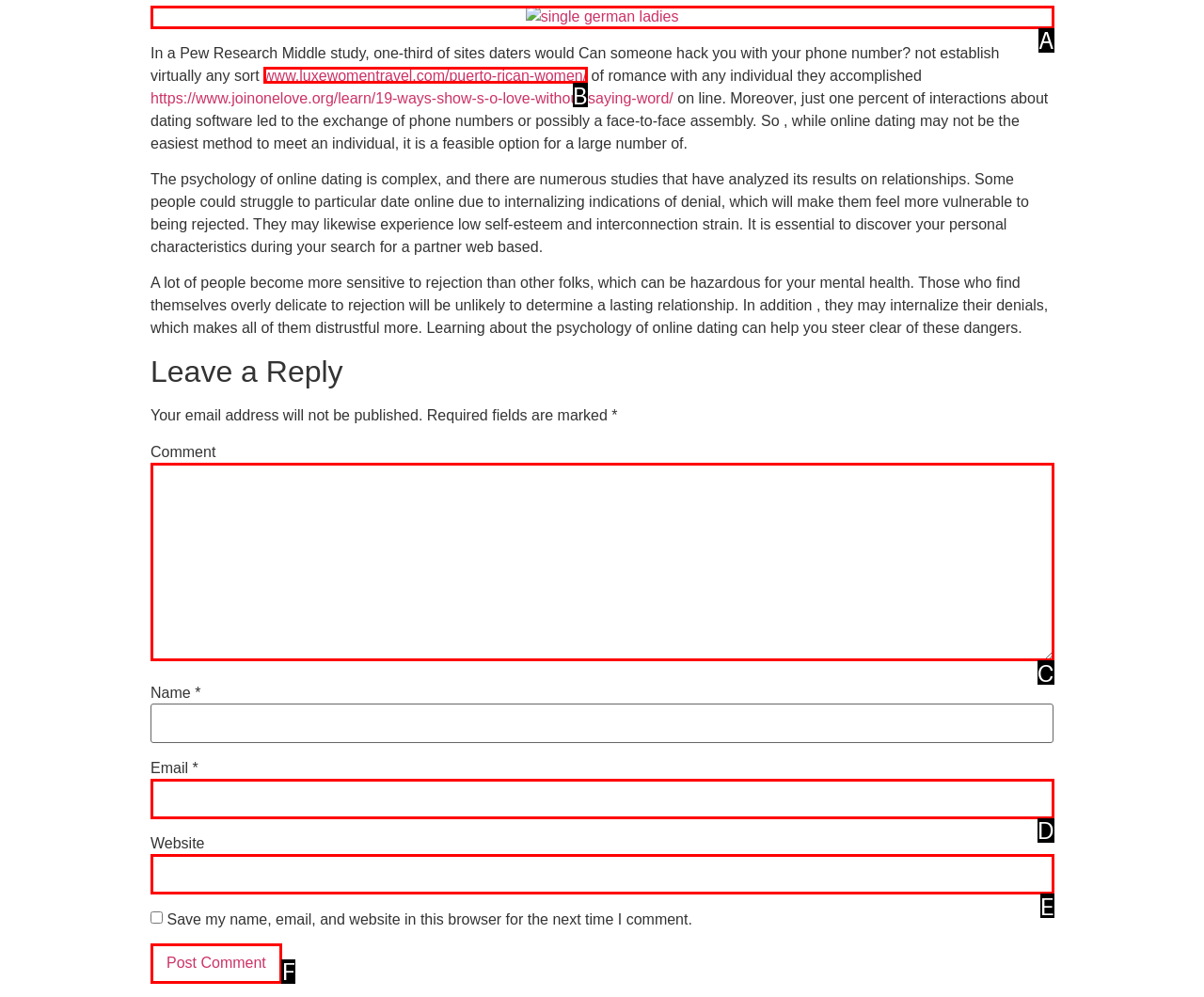Identify the letter corresponding to the UI element that matches this description: name="submit" value="Post Comment"
Answer using only the letter from the provided options.

F